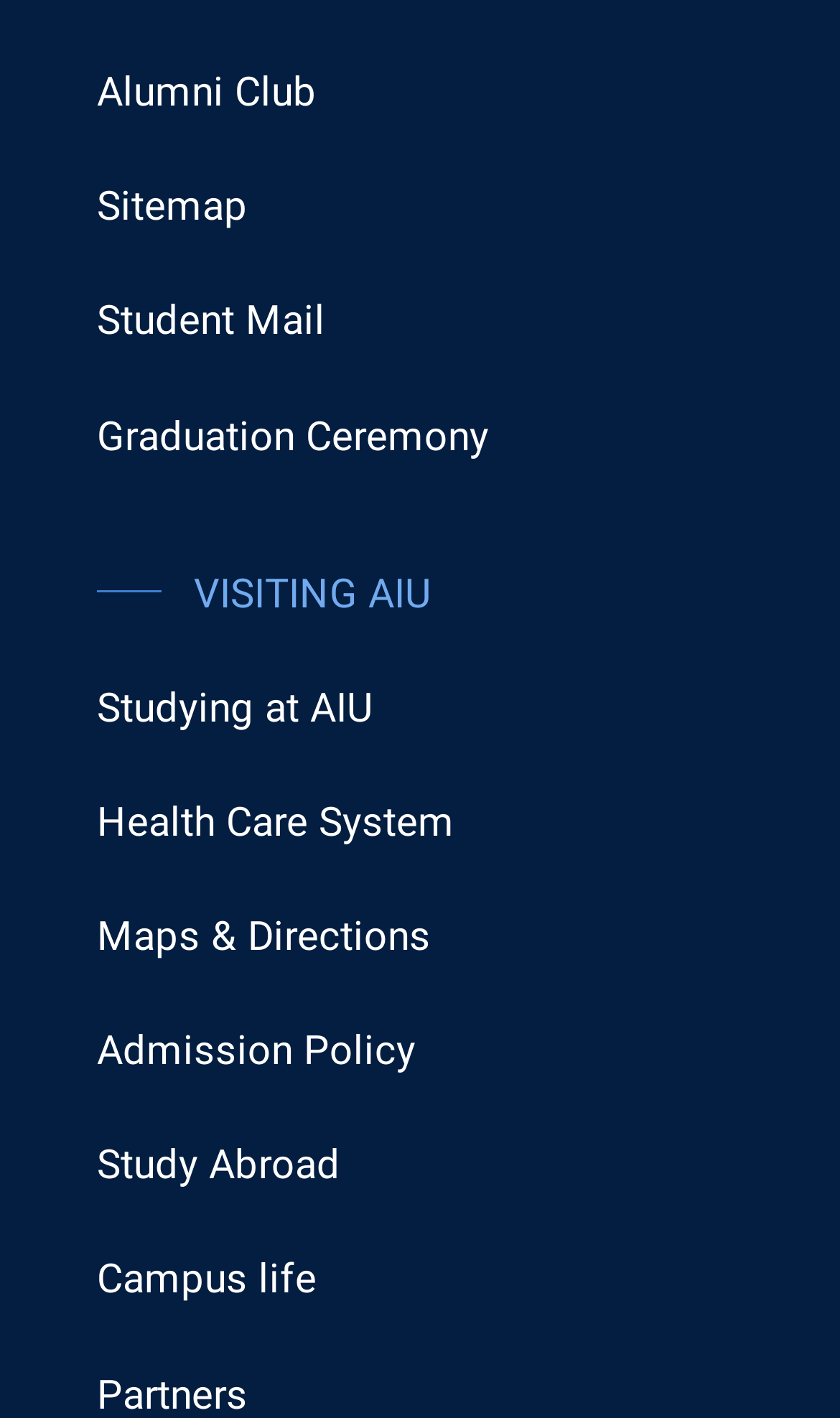Please find the bounding box coordinates for the clickable element needed to perform this instruction: "view maps and directions".

[0.115, 0.644, 0.513, 0.678]